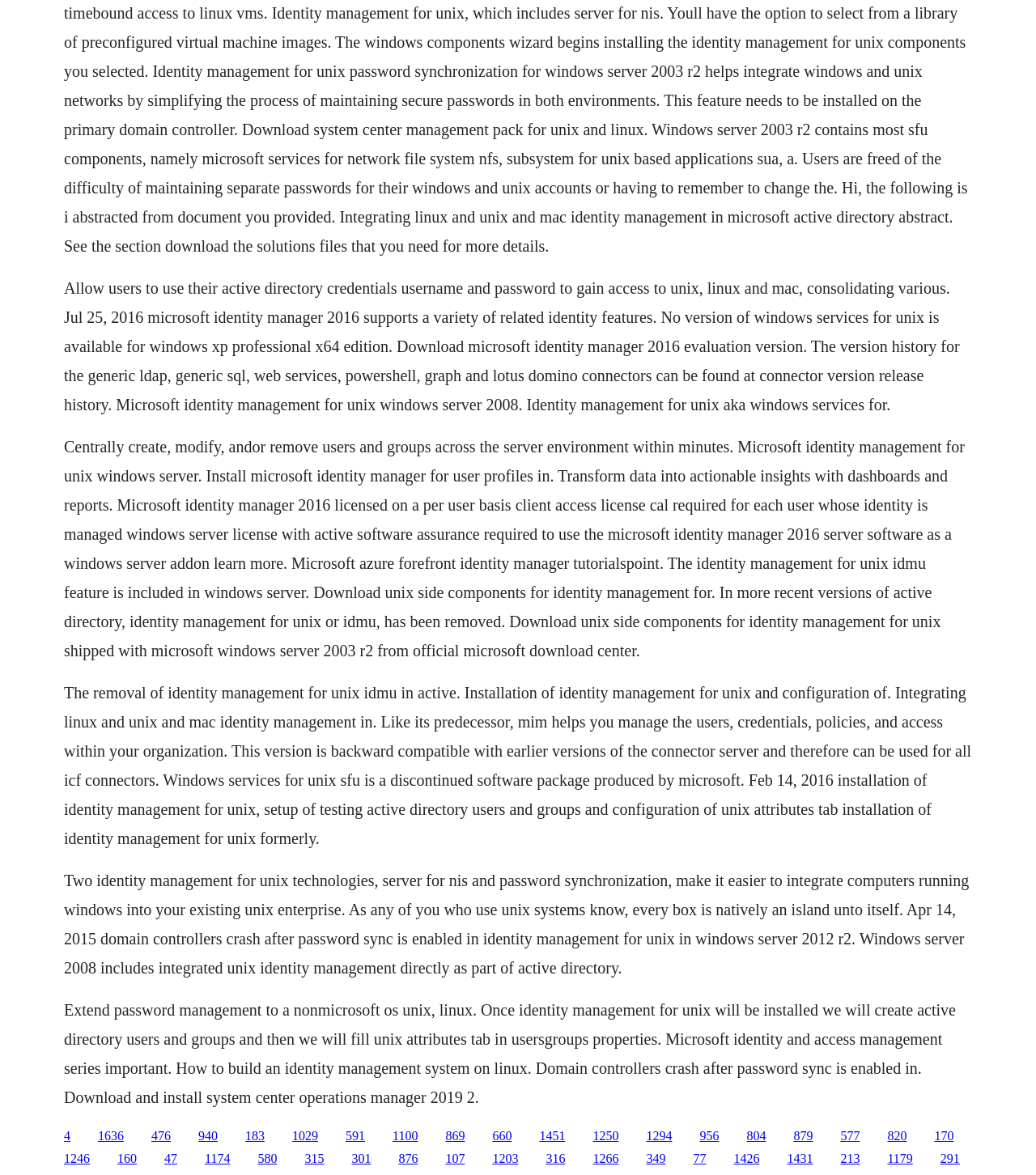Given the element description: "1431", predict the bounding box coordinates of the UI element it refers to, using four float numbers between 0 and 1, i.e., [left, top, right, bottom].

[0.76, 0.98, 0.785, 0.992]